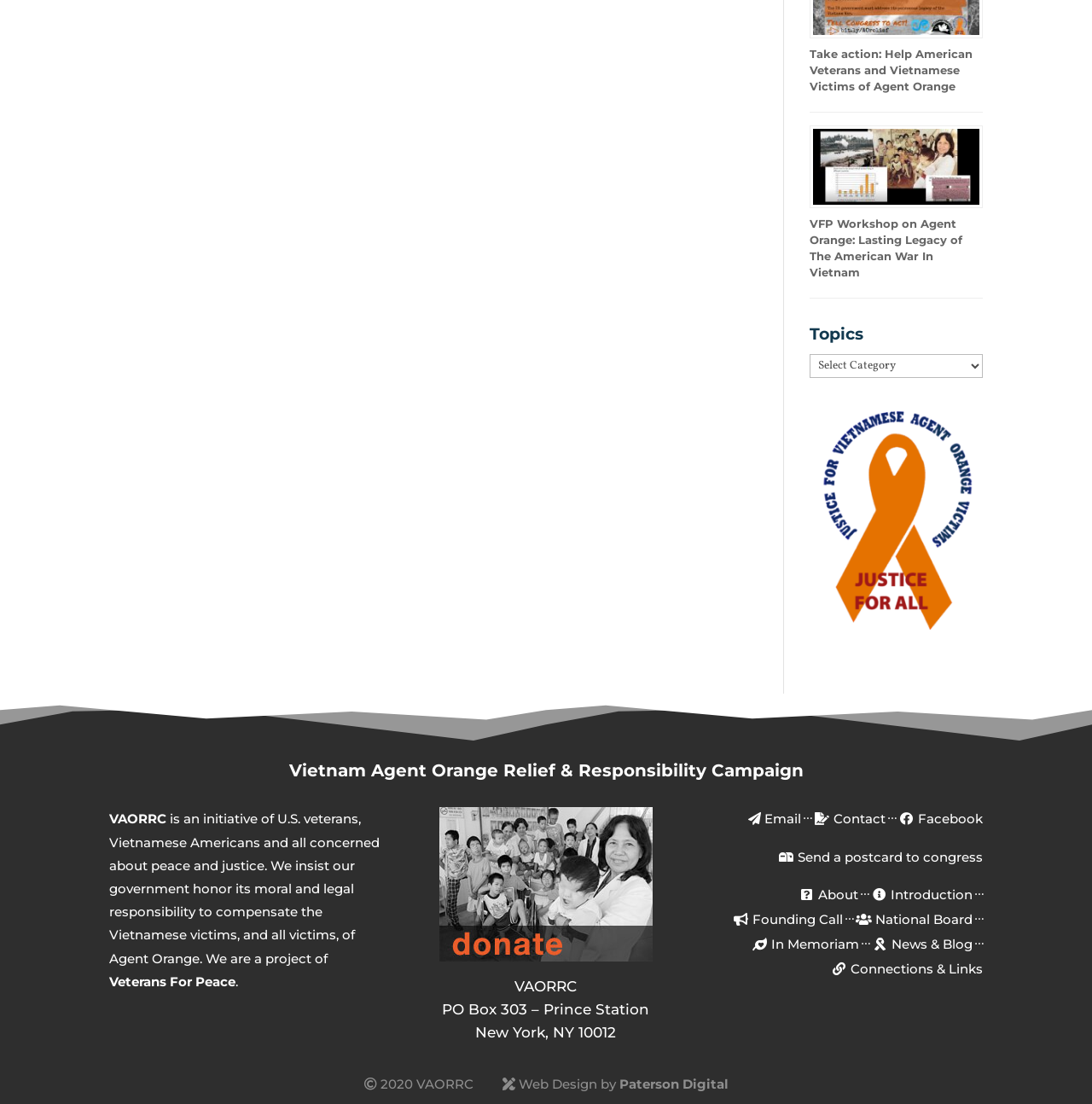What is the name of the organization that designed the VAORRC website?
Answer the question with just one word or phrase using the image.

Paterson Digital